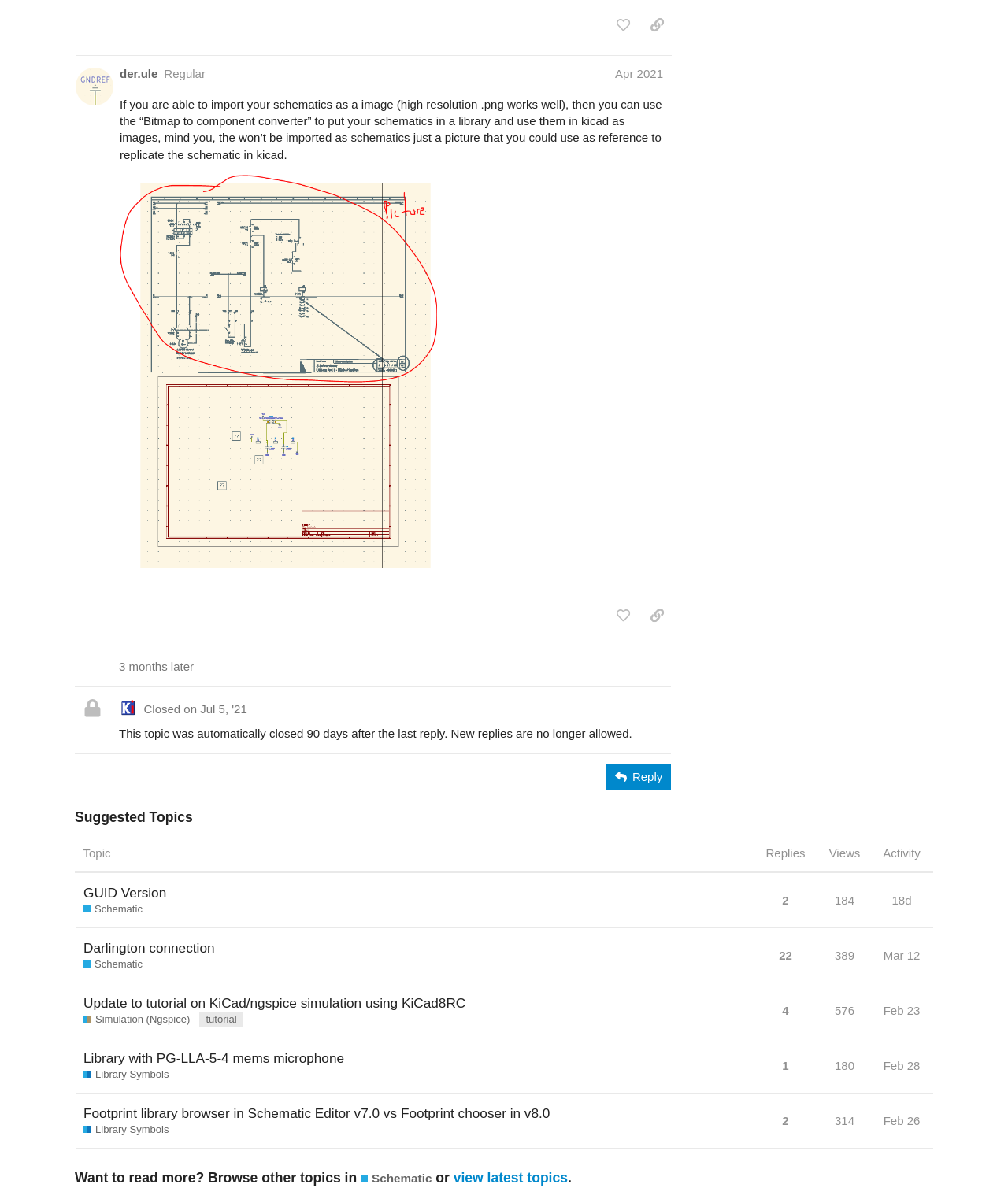Indicate the bounding box coordinates of the element that must be clicked to execute the instruction: "share a link to this post". The coordinates should be given as four float numbers between 0 and 1, i.e., [left, top, right, bottom].

[0.637, 0.01, 0.666, 0.033]